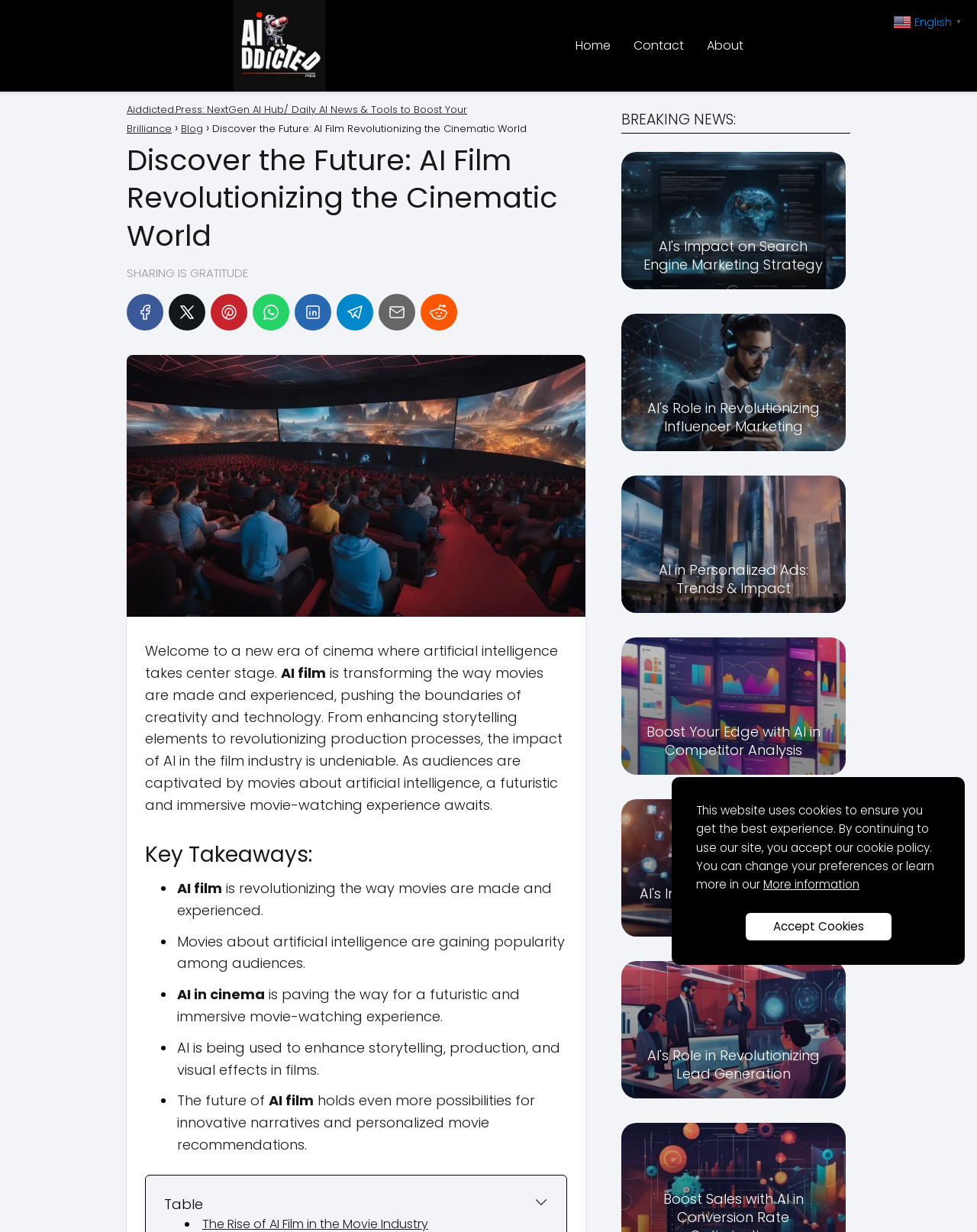What is the purpose of the checkbox?
Please answer the question with a detailed response using the information from the screenshot.

I found the purpose of the checkbox by looking at the text next to it, which says 'This website uses cookies to ensure you get the best experience. By continuing to use our site, you accept our cookie policy.' and the button that says 'Accept Cookies'.